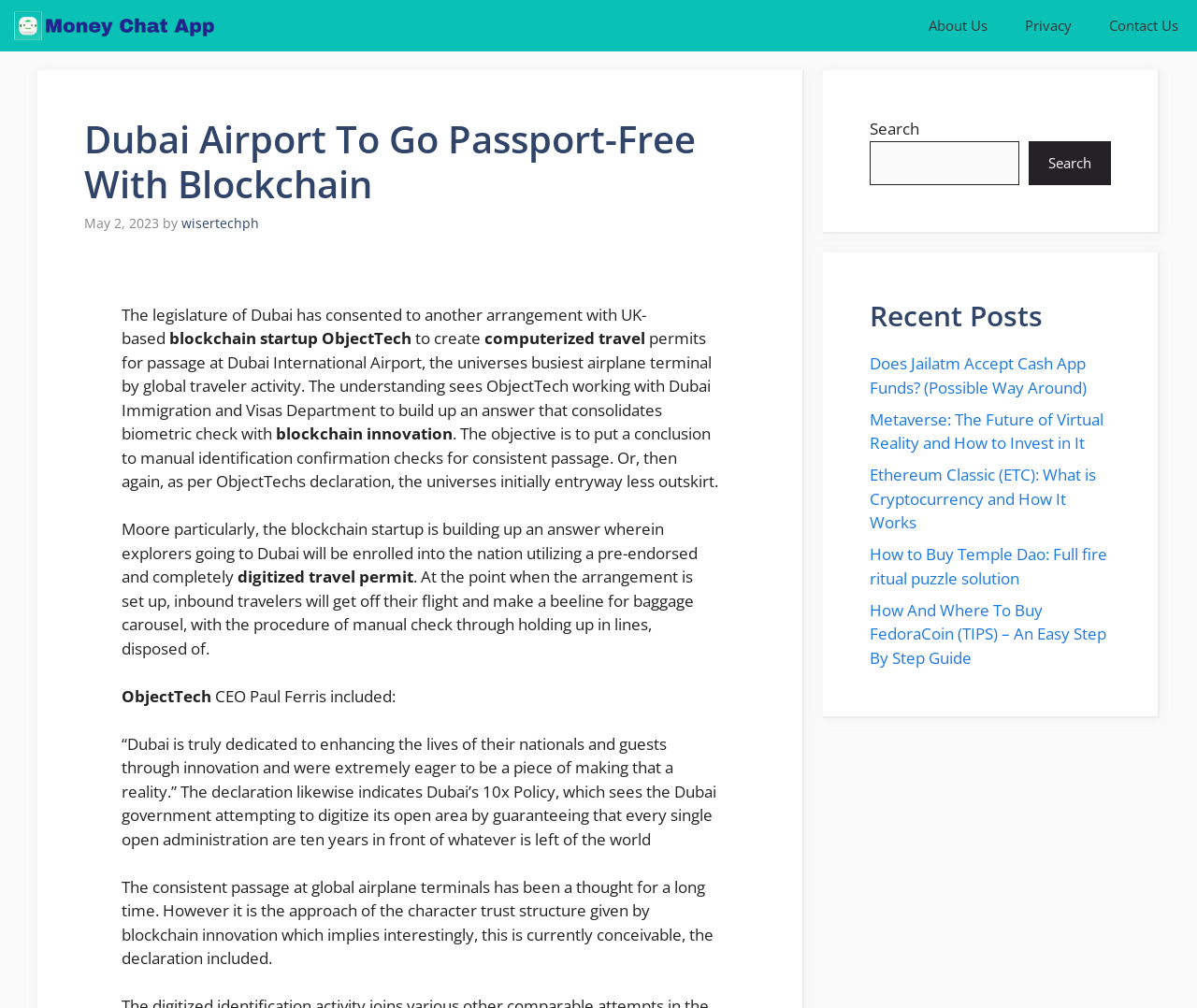Identify the bounding box coordinates for the region to click in order to carry out this instruction: "Click the 'Contact Us' link". Provide the coordinates using four float numbers between 0 and 1, formatted as [left, top, right, bottom].

[0.911, 0.0, 1.0, 0.051]